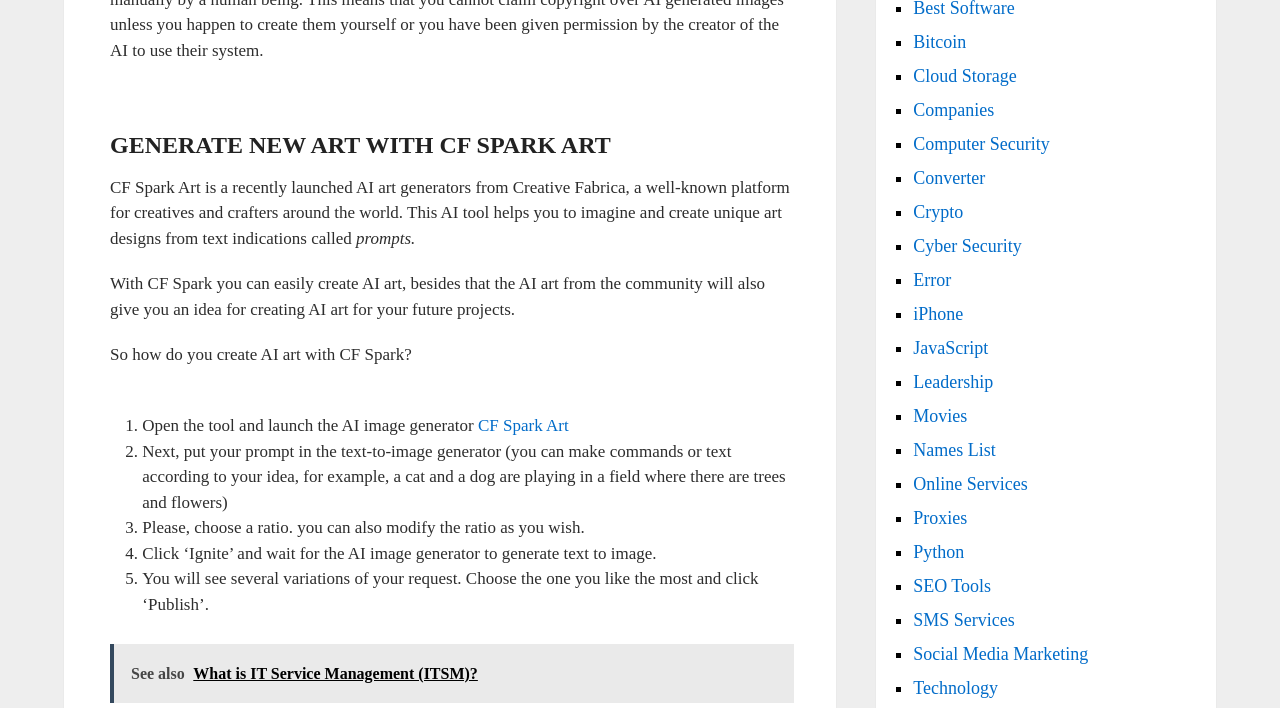By analyzing the image, answer the following question with a detailed response: What type of art designs can be created with CF Spark?

According to the webpage, CF Spark helps you to imagine and create unique art designs from text indications called prompts.